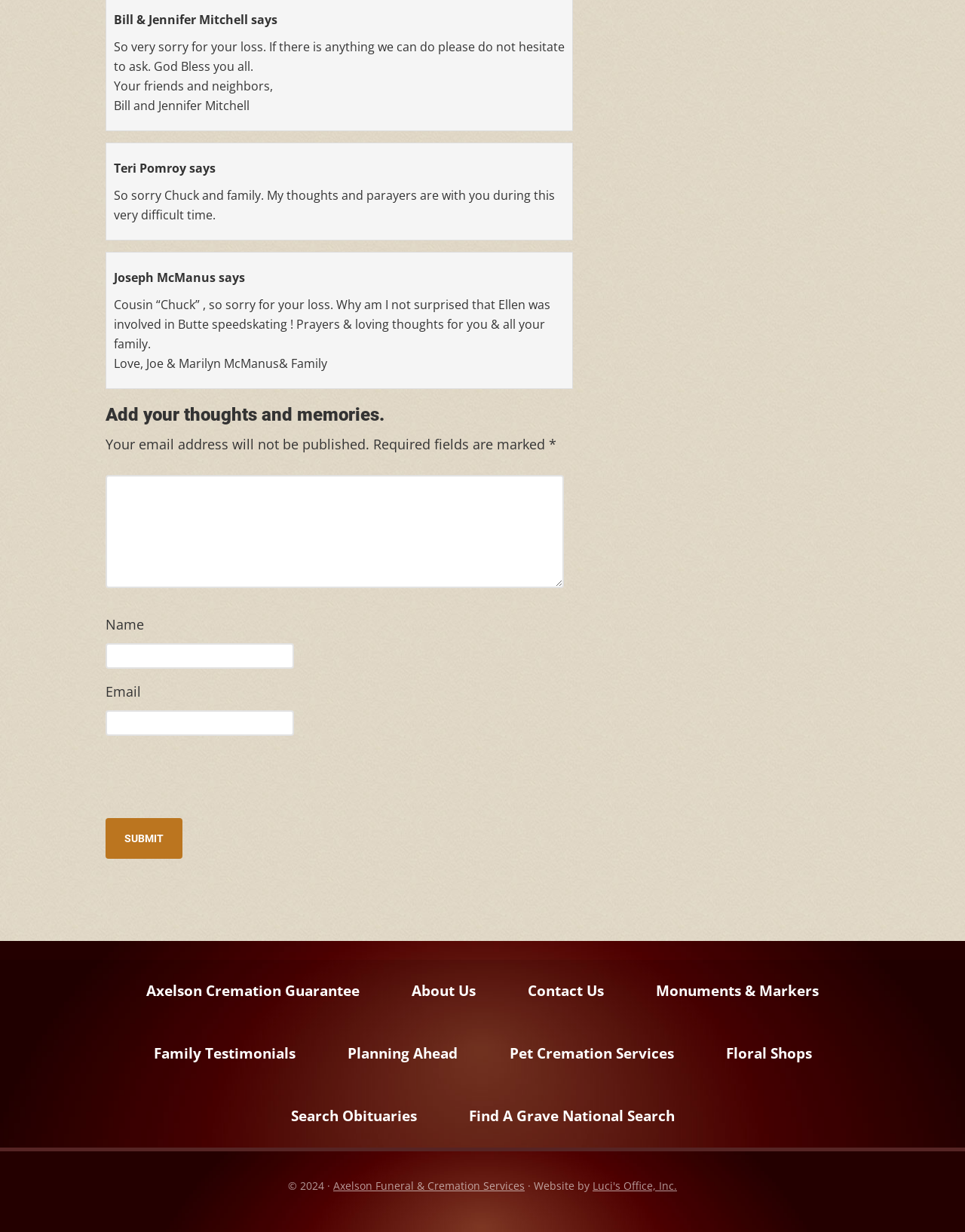Use a single word or phrase to answer the question:
What is the purpose of this webpage?

To share condolences